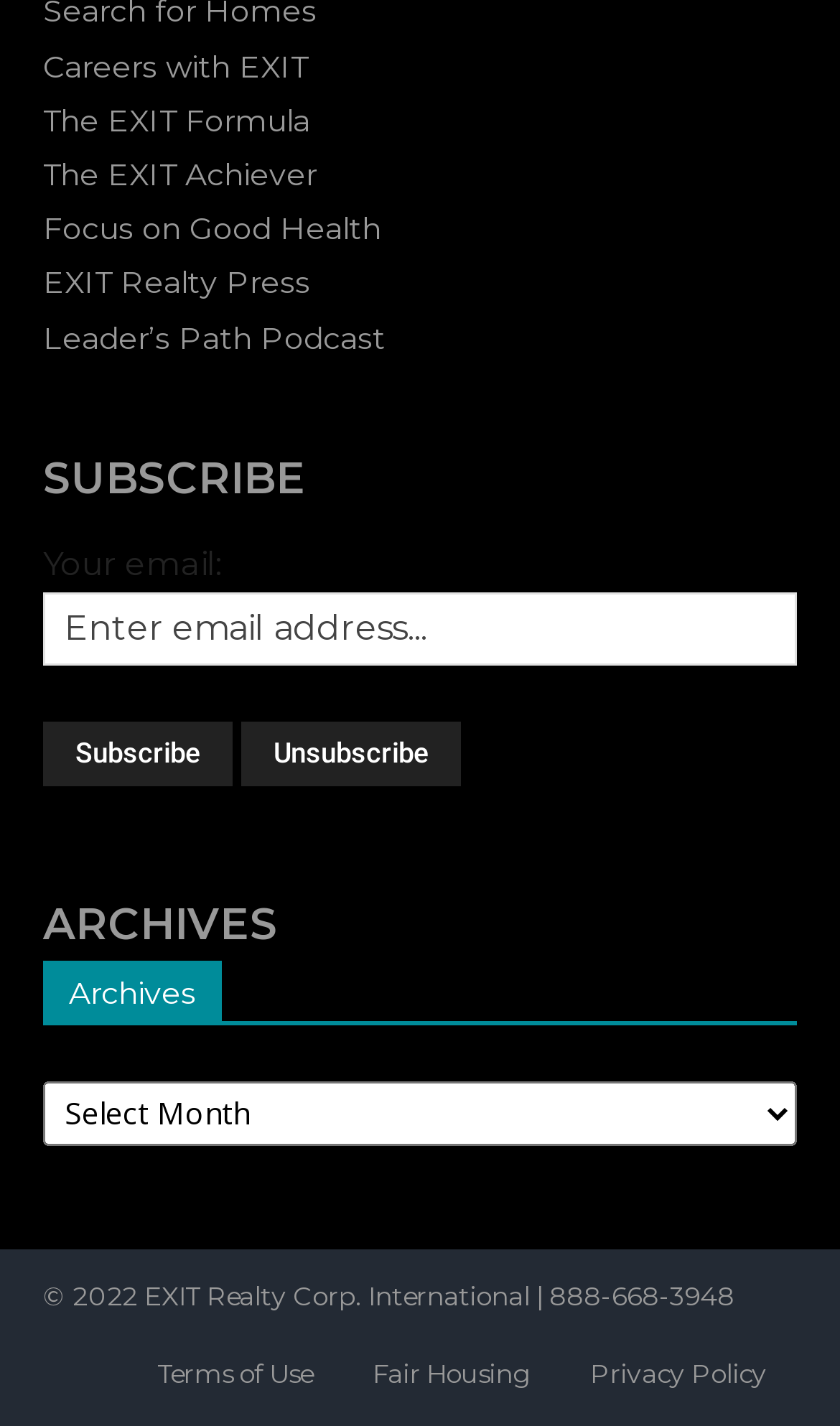Please determine the bounding box coordinates of the element to click on in order to accomplish the following task: "Select an archive". Ensure the coordinates are four float numbers ranging from 0 to 1, i.e., [left, top, right, bottom].

[0.051, 0.758, 0.949, 0.803]